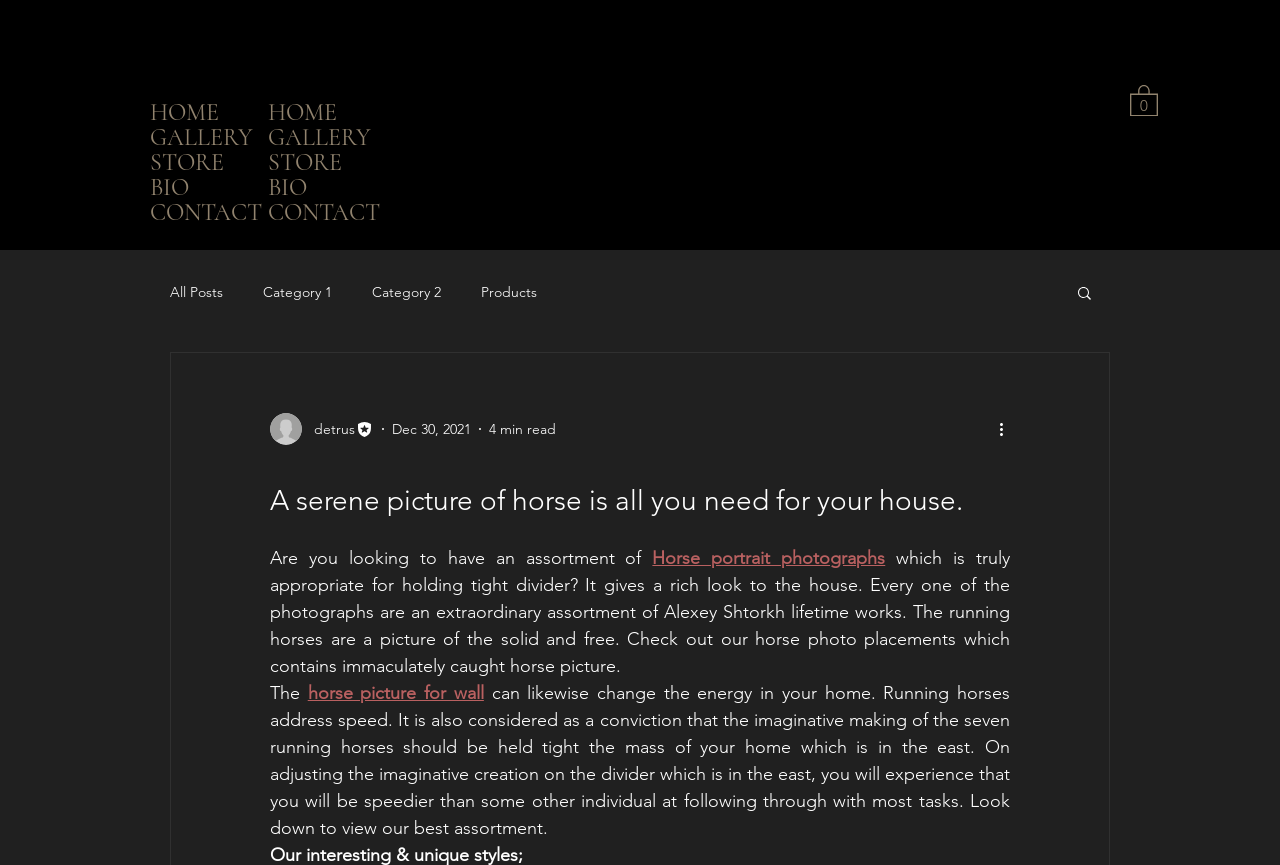What is the author's profession?
Using the image as a reference, deliver a detailed and thorough answer to the question.

The webpage has a link 'Writer's picture detrus Editor' which suggests that the author is a writer.